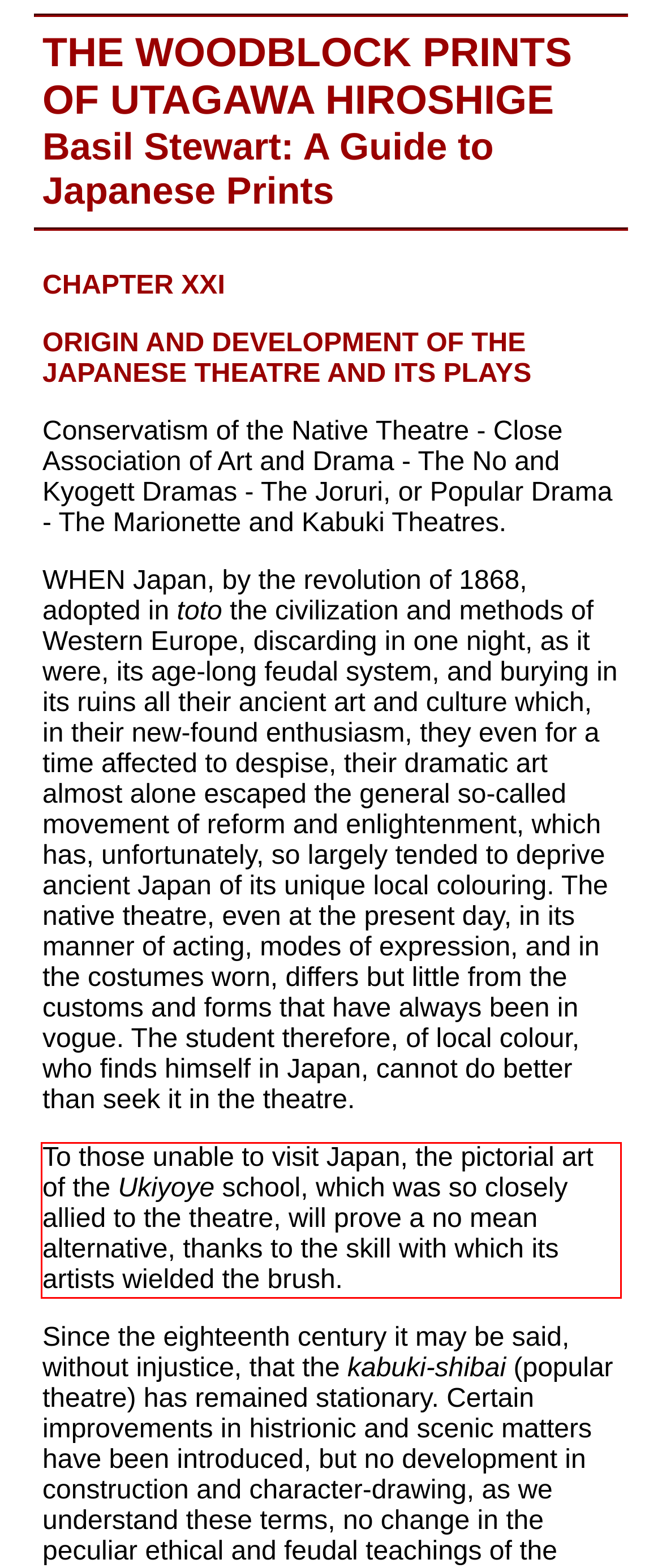You have a screenshot of a webpage where a UI element is enclosed in a red rectangle. Perform OCR to capture the text inside this red rectangle.

To those unable to visit Japan, the pictorial art of the Ukiyoye school, which was so closely allied to the theatre, will prove a no mean alternative, thanks to the skill with which its artists wielded the brush.